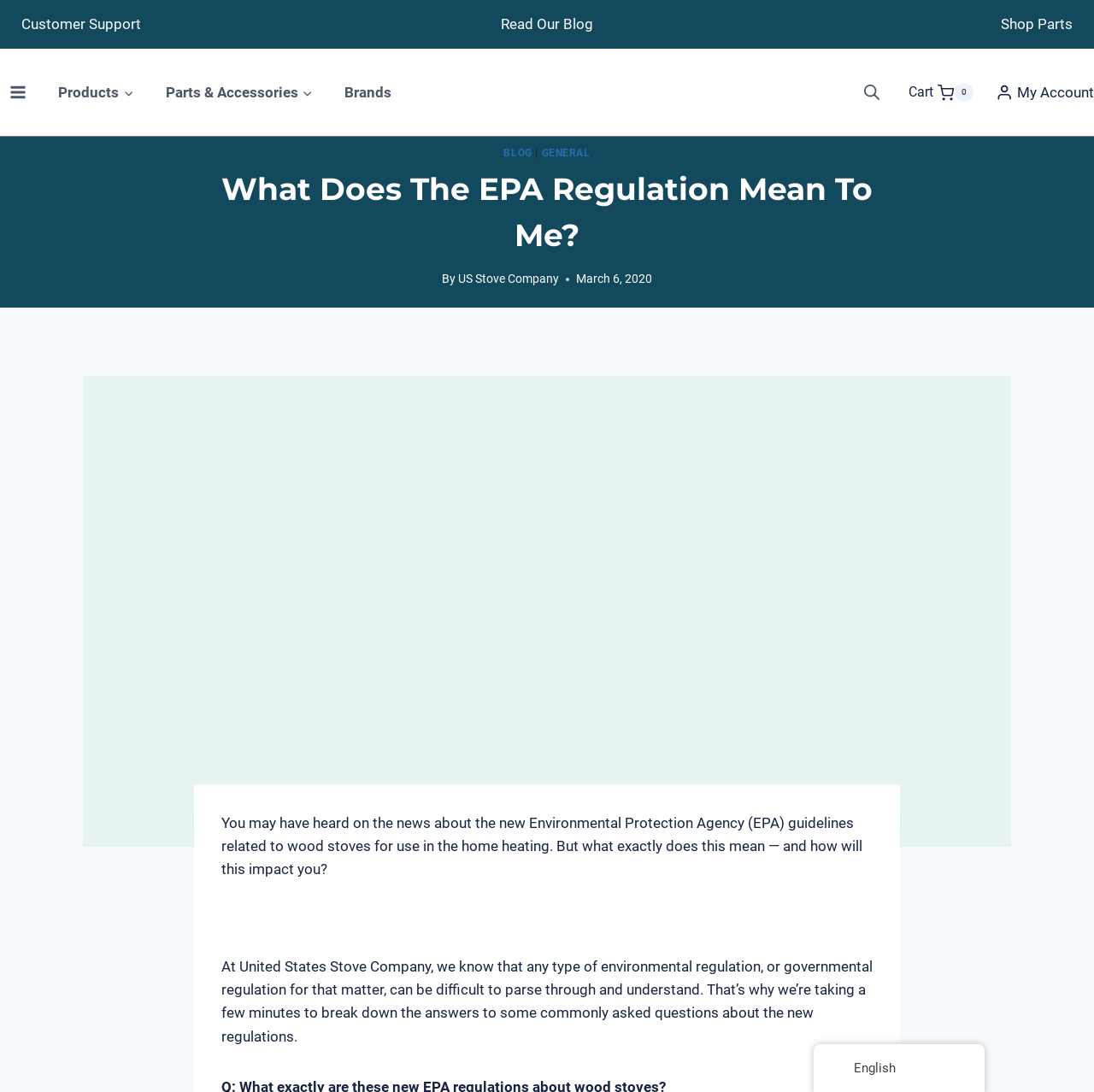Provide your answer in one word or a succinct phrase for the question: 
What is the topic of the article?

EPA regulation on wood stoves